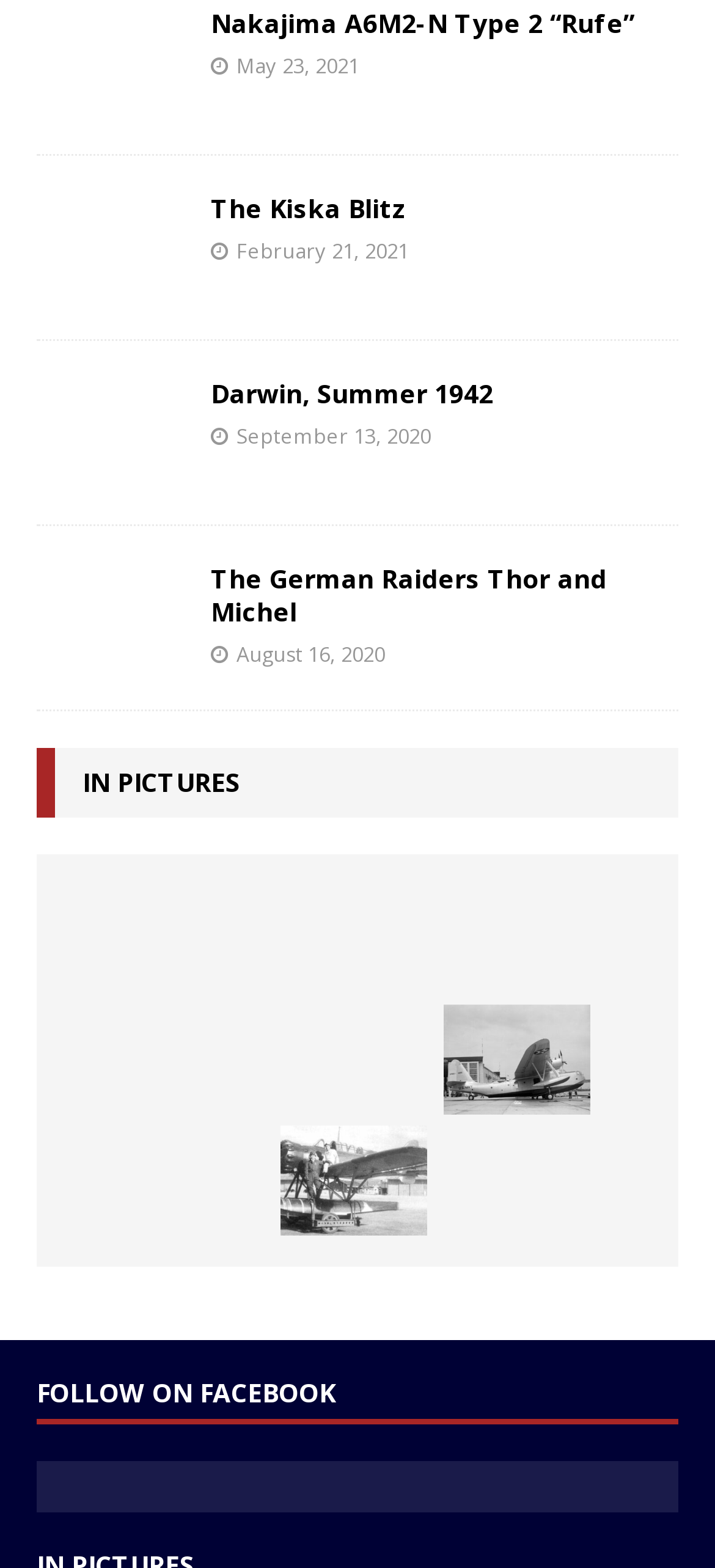Provide the bounding box coordinates of the UI element that matches the description: "Nakajima A6M2-N Type 2 “Rufe”".

[0.295, 0.004, 0.887, 0.026]